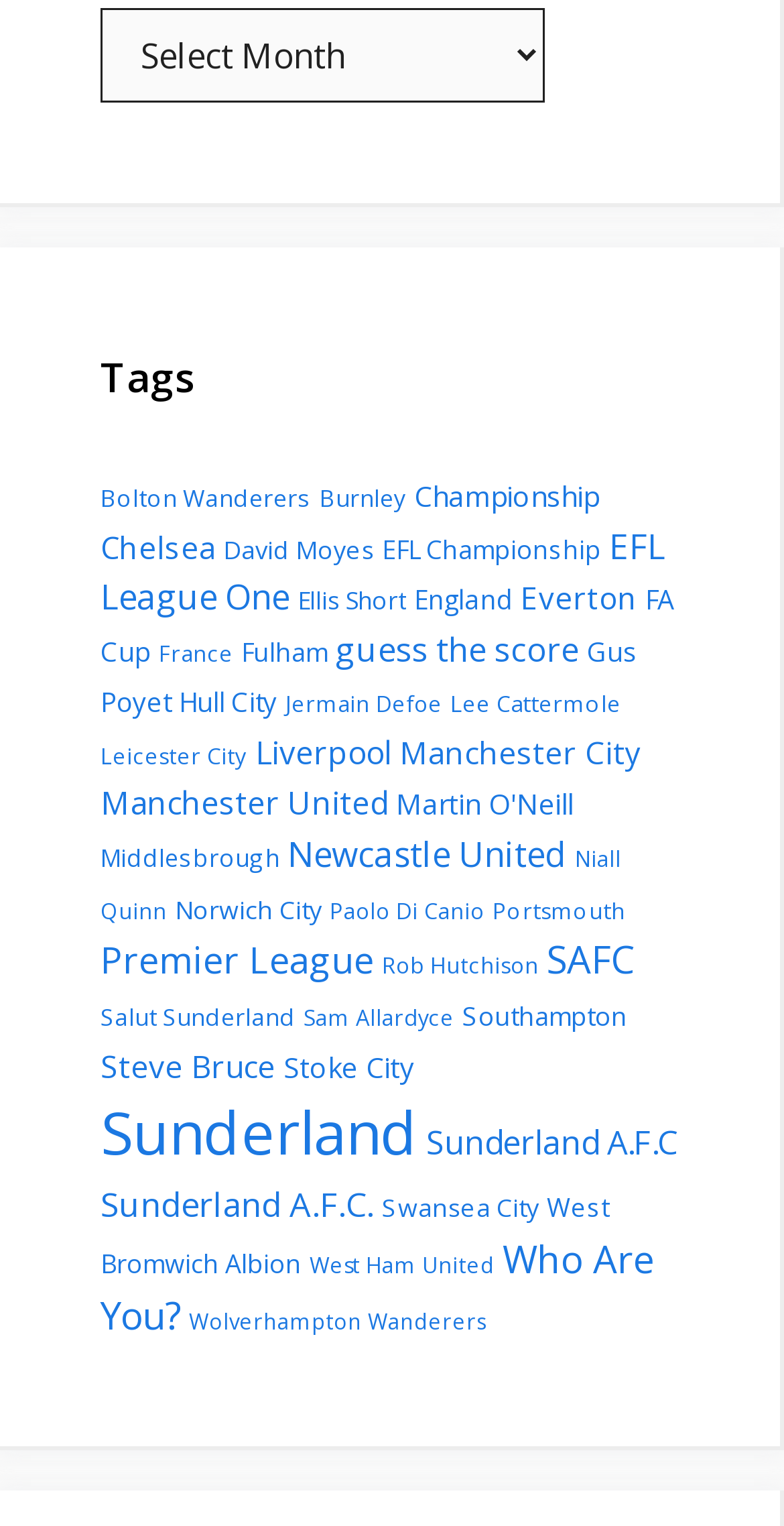Please find the bounding box coordinates for the clickable element needed to perform this instruction: "Select 'SAFC Blog Archives'".

[0.128, 0.006, 0.695, 0.068]